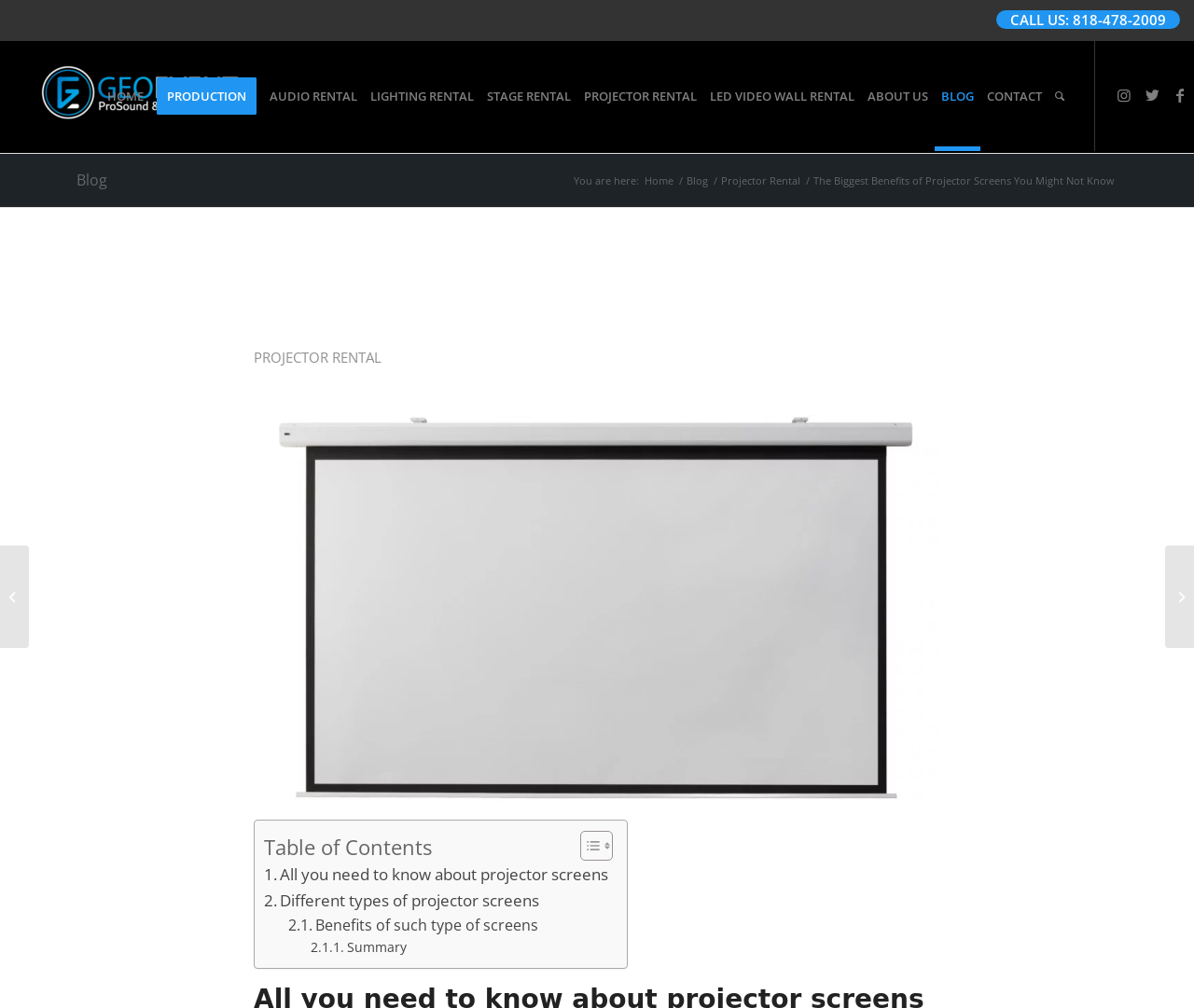What is the title of the blog post?
Please respond to the question with a detailed and well-explained answer.

I found the title of the blog post by looking at the main heading of the webpage, which says 'The Biggest Benefits of Projector Screens You Might Not Know'.